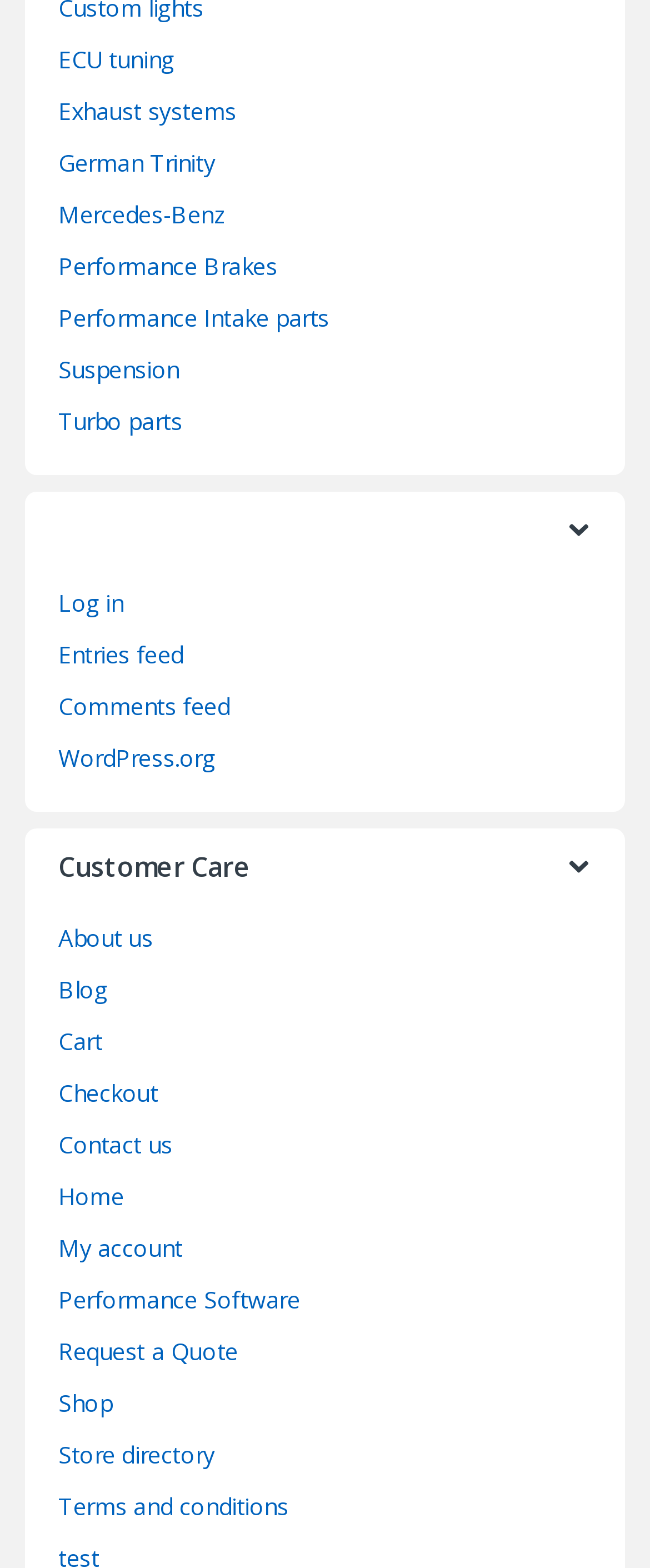Using the webpage screenshot and the element description Home, determine the bounding box coordinates. Specify the coordinates in the format (top-left x, top-left y, bottom-right x, bottom-right y) with values ranging from 0 to 1.

[0.09, 0.753, 0.191, 0.773]